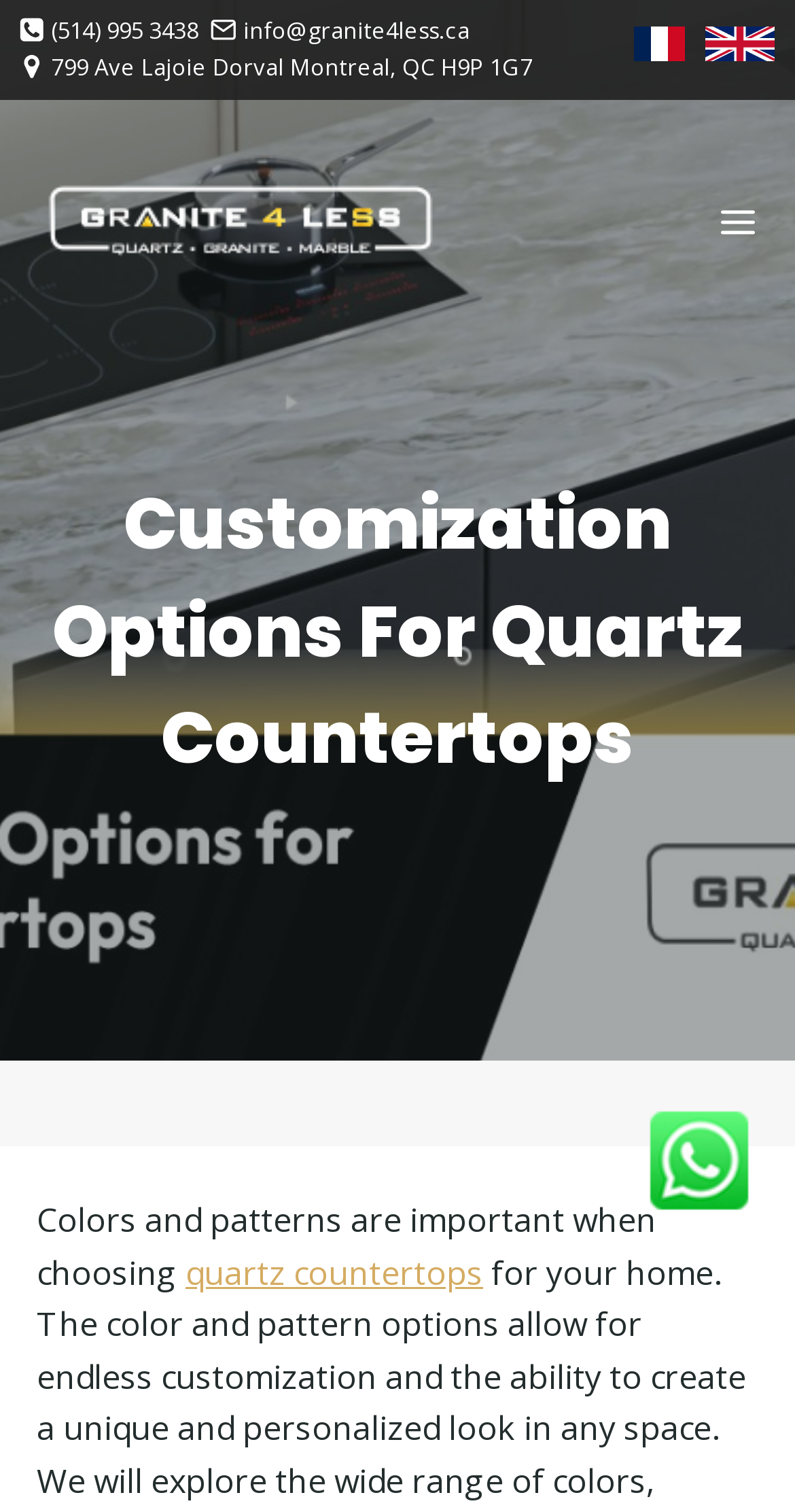Pinpoint the bounding box coordinates of the area that should be clicked to complete the following instruction: "Scroll to top". The coordinates must be given as four float numbers between 0 and 1, i.e., [left, top, right, bottom].

[0.884, 0.835, 0.923, 0.855]